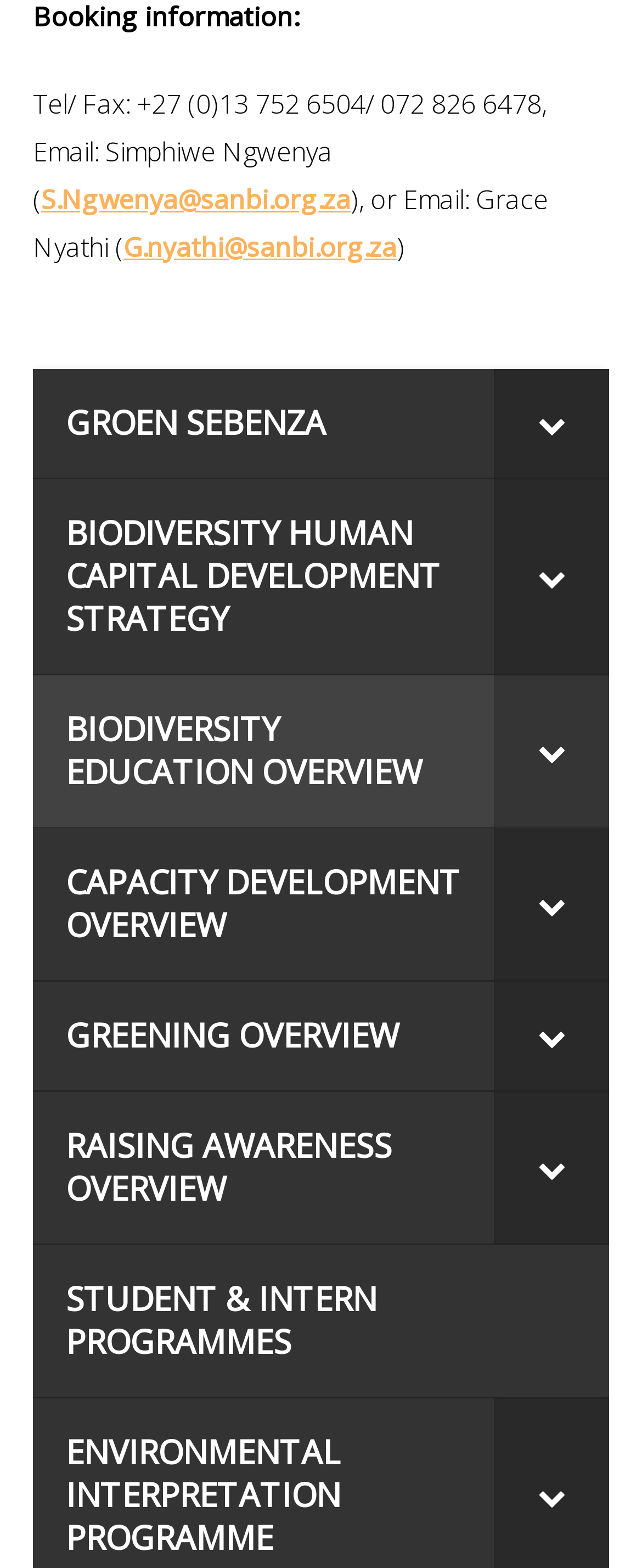Identify the bounding box coordinates for the region to click in order to carry out this instruction: "Explore STUDENT & INTERN PROGRAMMES". Provide the coordinates using four float numbers between 0 and 1, formatted as [left, top, right, bottom].

[0.051, 0.795, 0.949, 0.892]